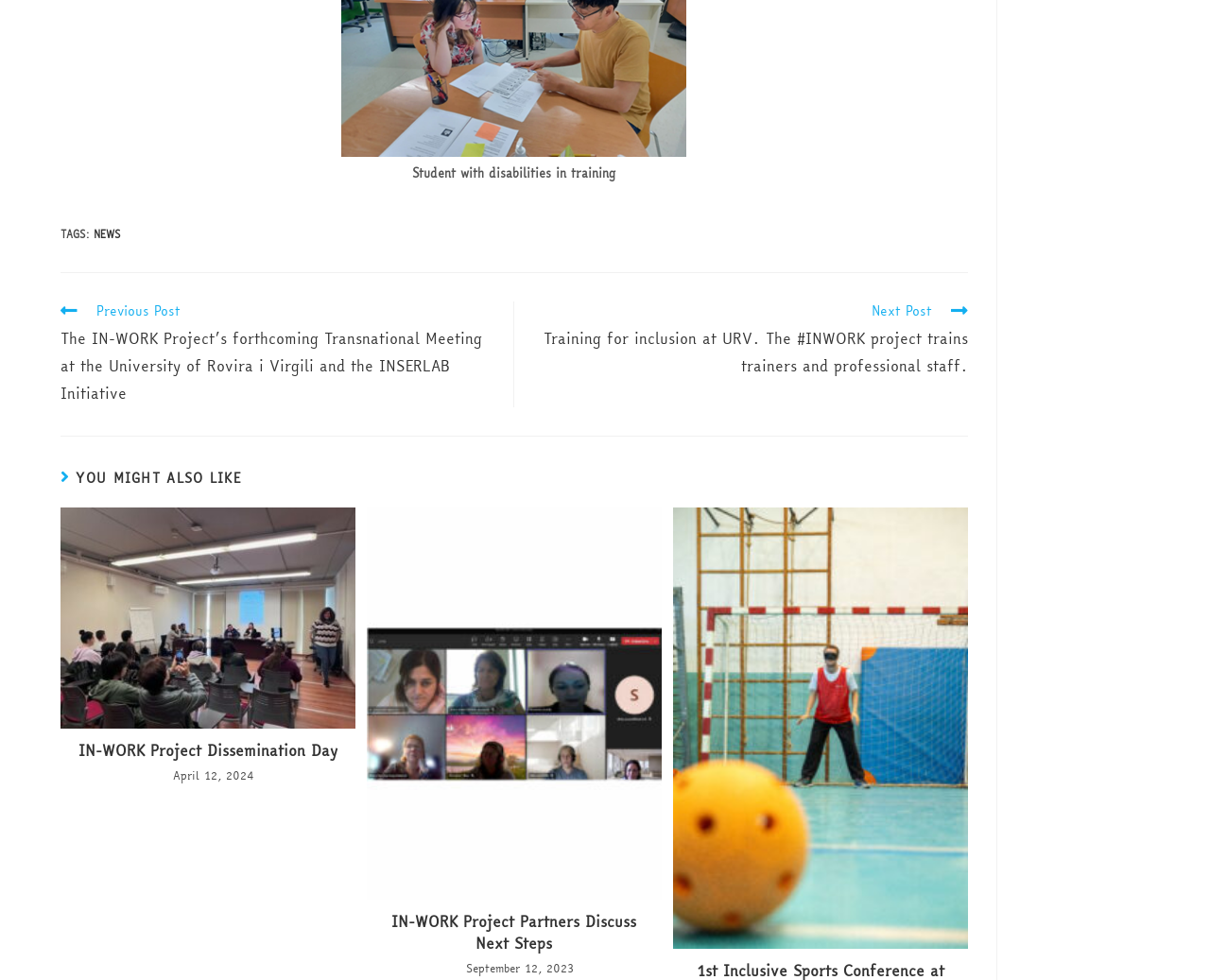Could you provide the bounding box coordinates for the portion of the screen to click to complete this instruction: "Go to the next post"?

[0.441, 0.308, 0.8, 0.388]